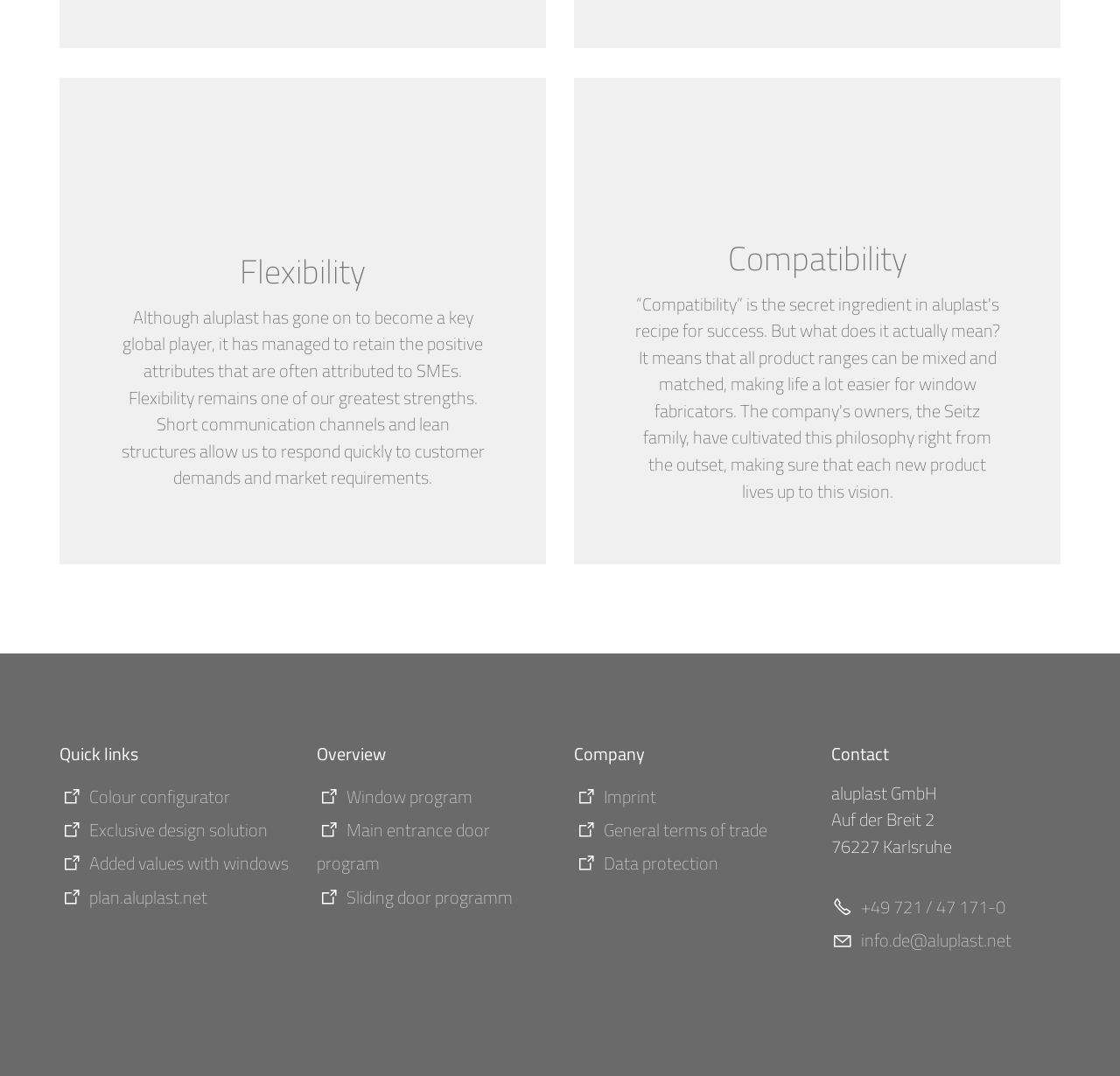Observe the image and answer the following question in detail: What is the purpose of the 'Colour configurator' link?

The 'Colour configurator' link is listed under the 'Quick links' section, suggesting that it is a tool that allows users to customize or select colours for their products, possibly related to window design or other offerings of the company.